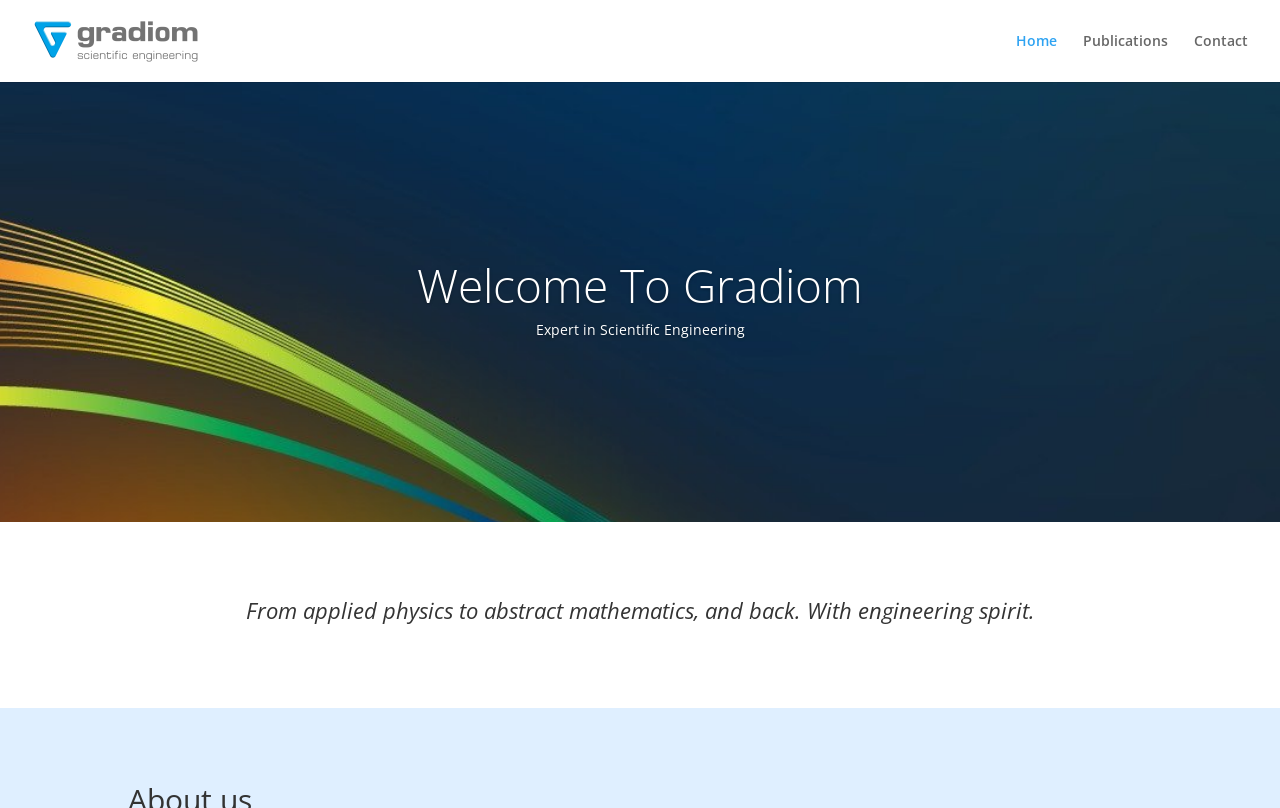Use a single word or phrase to answer this question: 
What is the main topic of the webpage?

Scientific Engineering